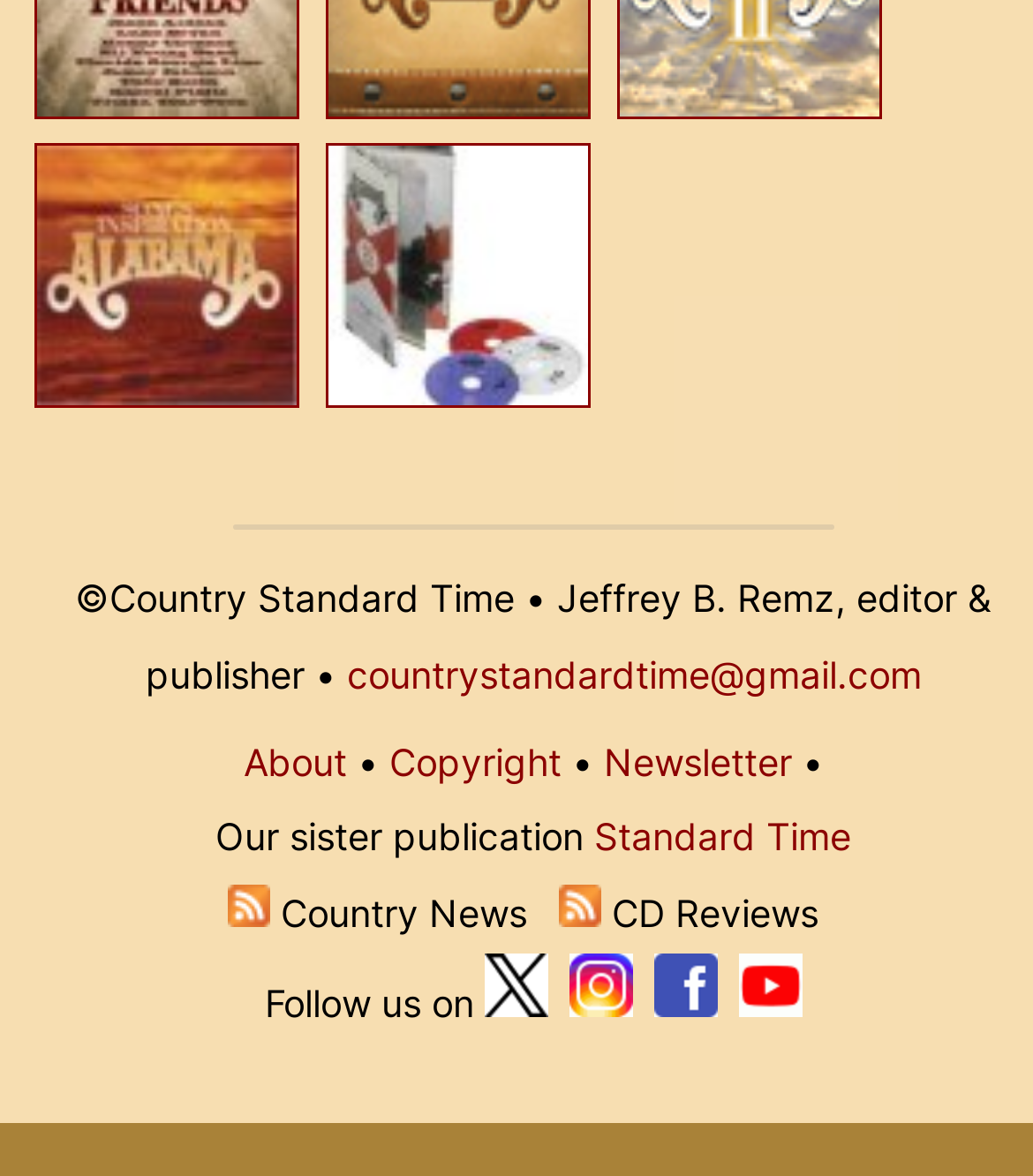What social media platforms are available for following the publication?
Please describe in detail the information shown in the image to answer the question.

The webpage contains links to various social media platforms, including Twitter, Instagram, Facebook, and YouTube, with accompanying images, indicating that users can follow the publication on these platforms.